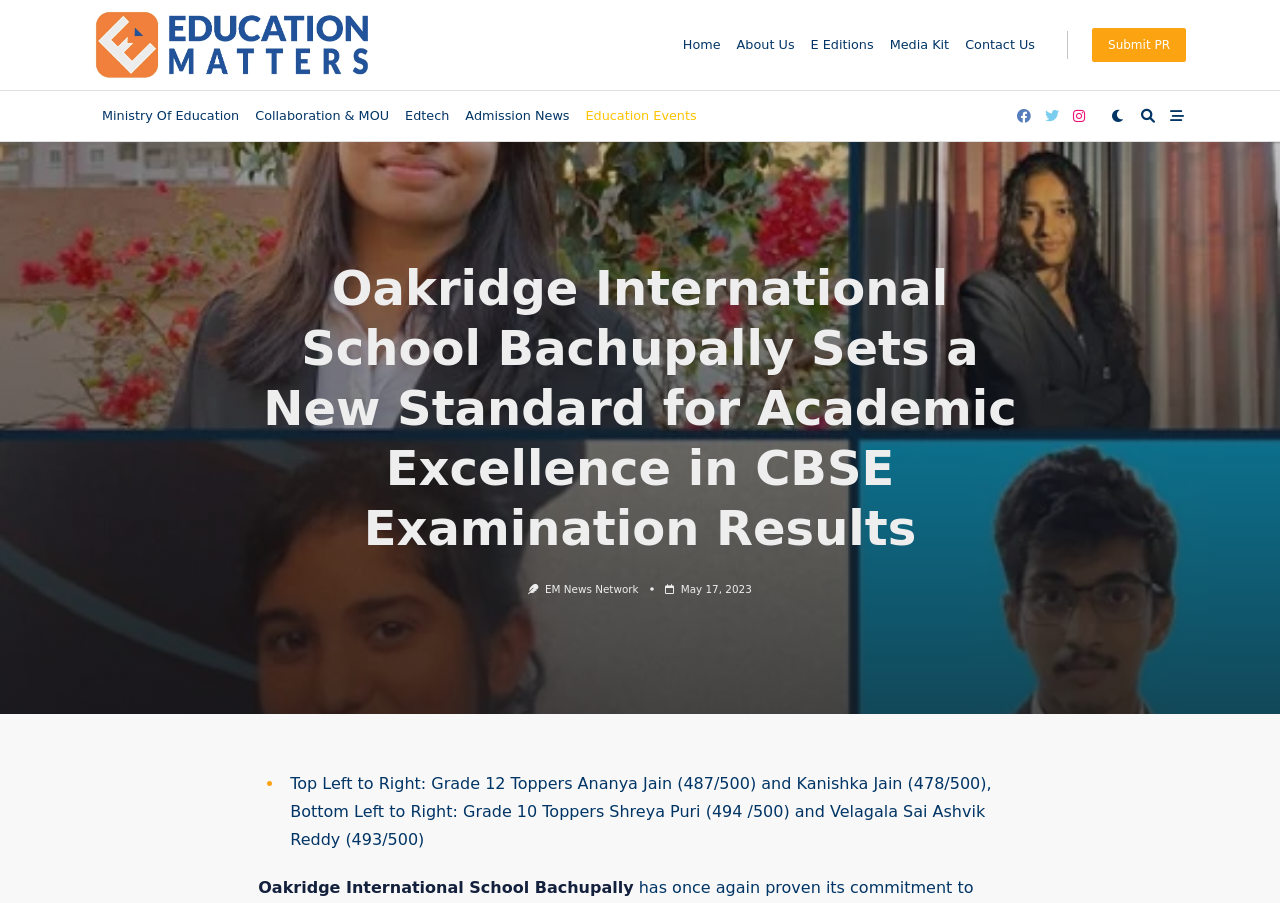Determine the bounding box coordinates of the clickable element to achieve the following action: 'go to home page'. Provide the coordinates as four float values between 0 and 1, formatted as [left, top, right, bottom].

None